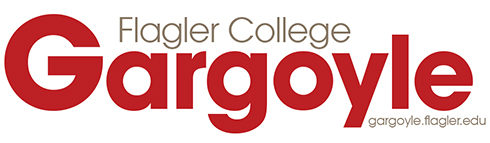Explain the details of the image you are viewing.

The image features the logo of "The Gargoyle," the student newspaper of Flagler College. The logo prominently displays the words "Flagler College" in a lighter tan color above the bold red lettering of "Gargoyle." The design captures a modern and dynamic aesthetic, reflecting the vibrant spirit of the college community. Accompanying the logo, the website URL "gargoyle.flagler.edu" is included, inviting viewers to explore the online presence of the publication. This logo represents not just a publication, but a platform for student voices and creativity at Flagler College.